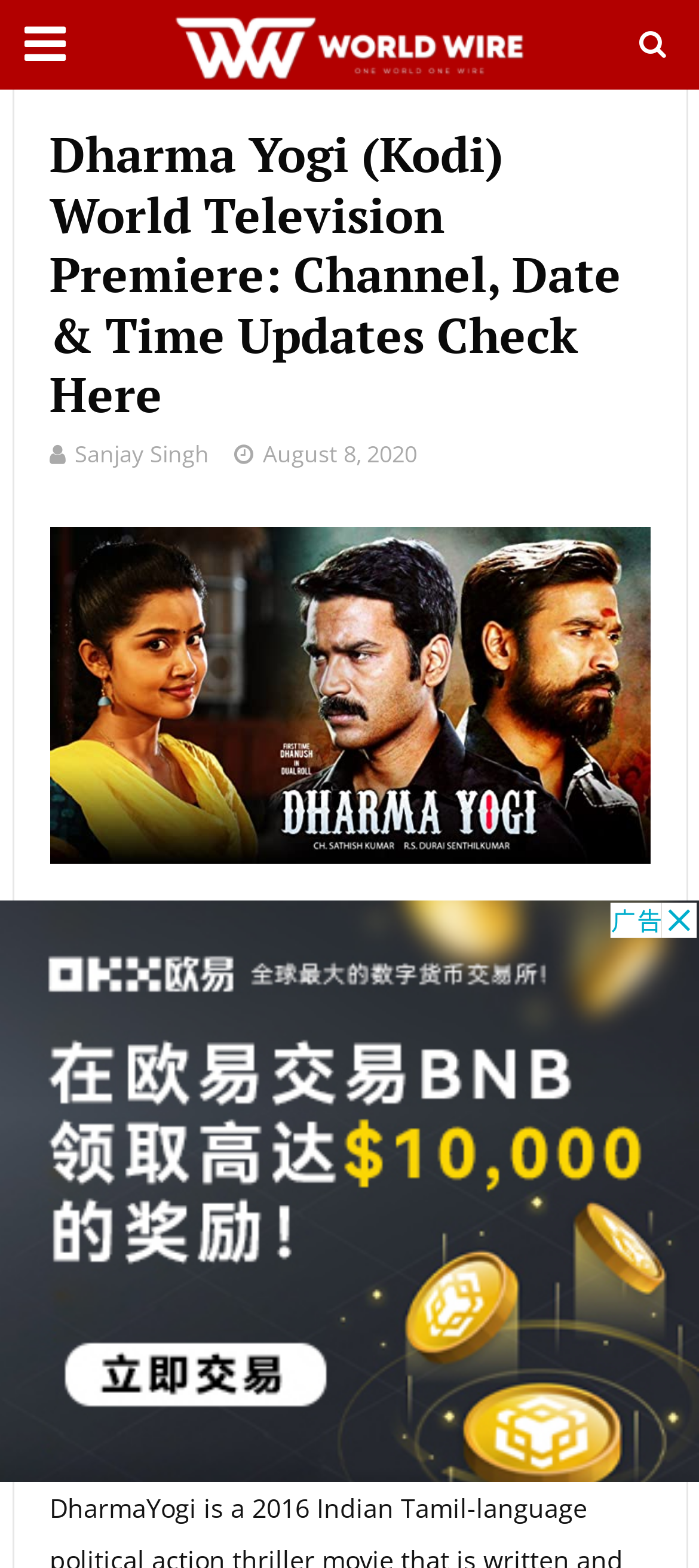Locate the bounding box of the UI element with the following description: "alt="World-Wire"".

[0.244, 0.012, 0.756, 0.044]